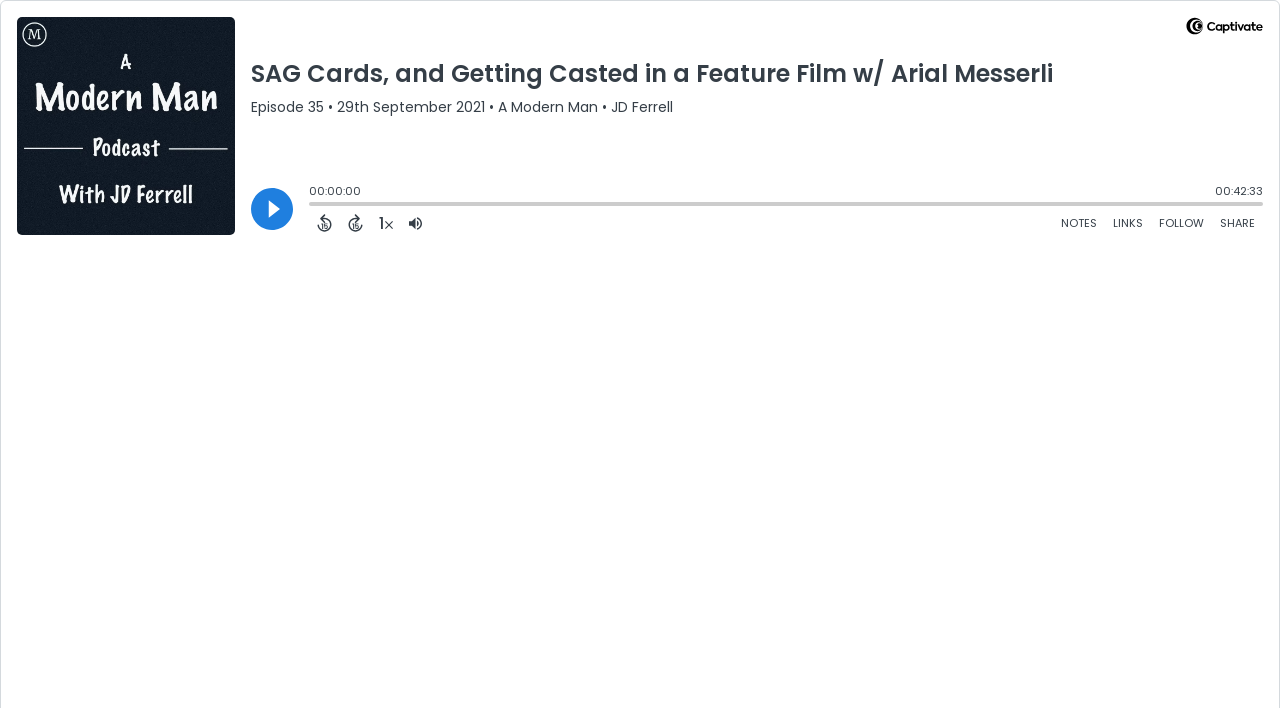What is the duration of the podcast episode?
Examine the image closely and answer the question with as much detail as possible.

I found the duration of the podcast episode by looking at the StaticText element with the text '00:42:33' which is located at the bottom right of the webpage, next to the 'Episode length' label.